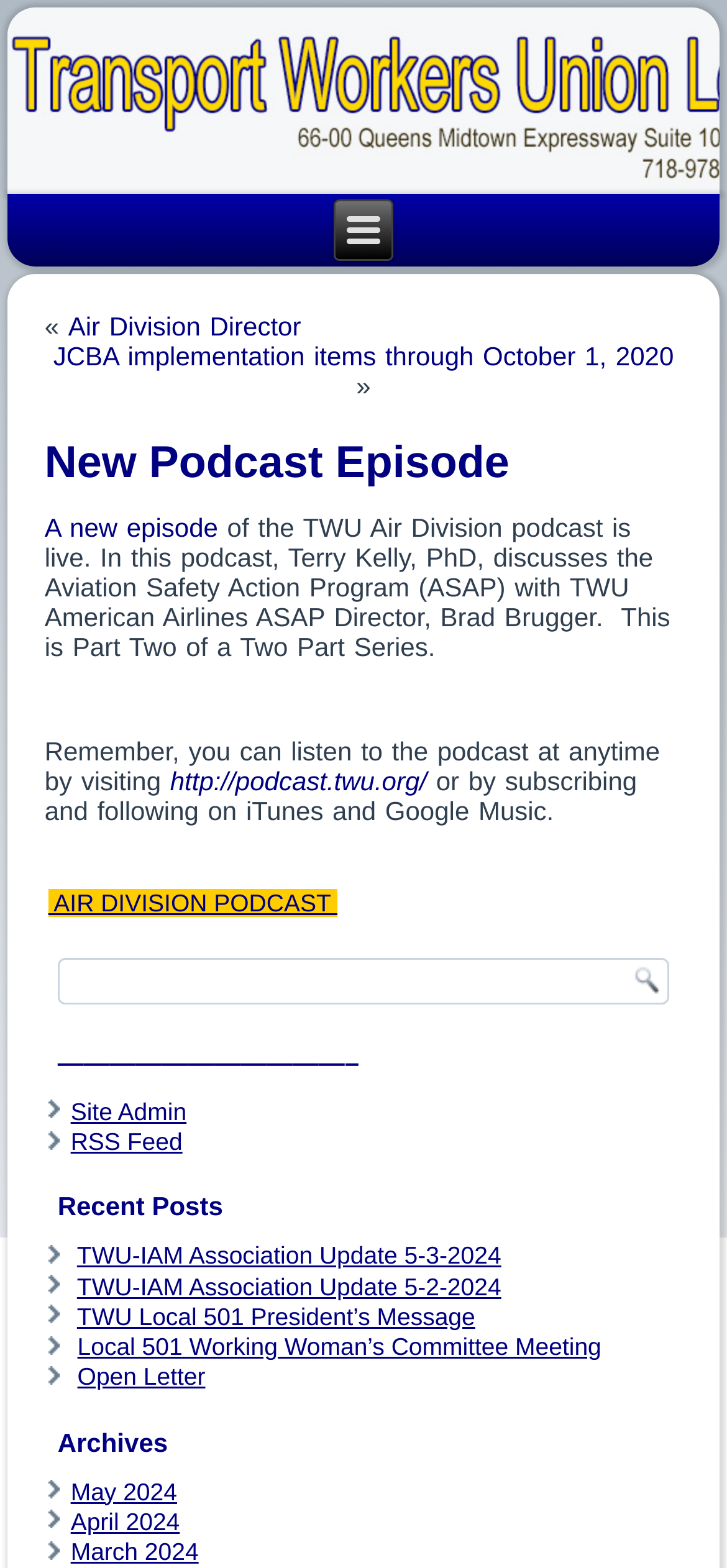Please identify the bounding box coordinates of the region to click in order to complete the given instruction: "Read the article about JCBA implementation items". The coordinates should be four float numbers between 0 and 1, i.e., [left, top, right, bottom].

[0.073, 0.217, 0.927, 0.236]